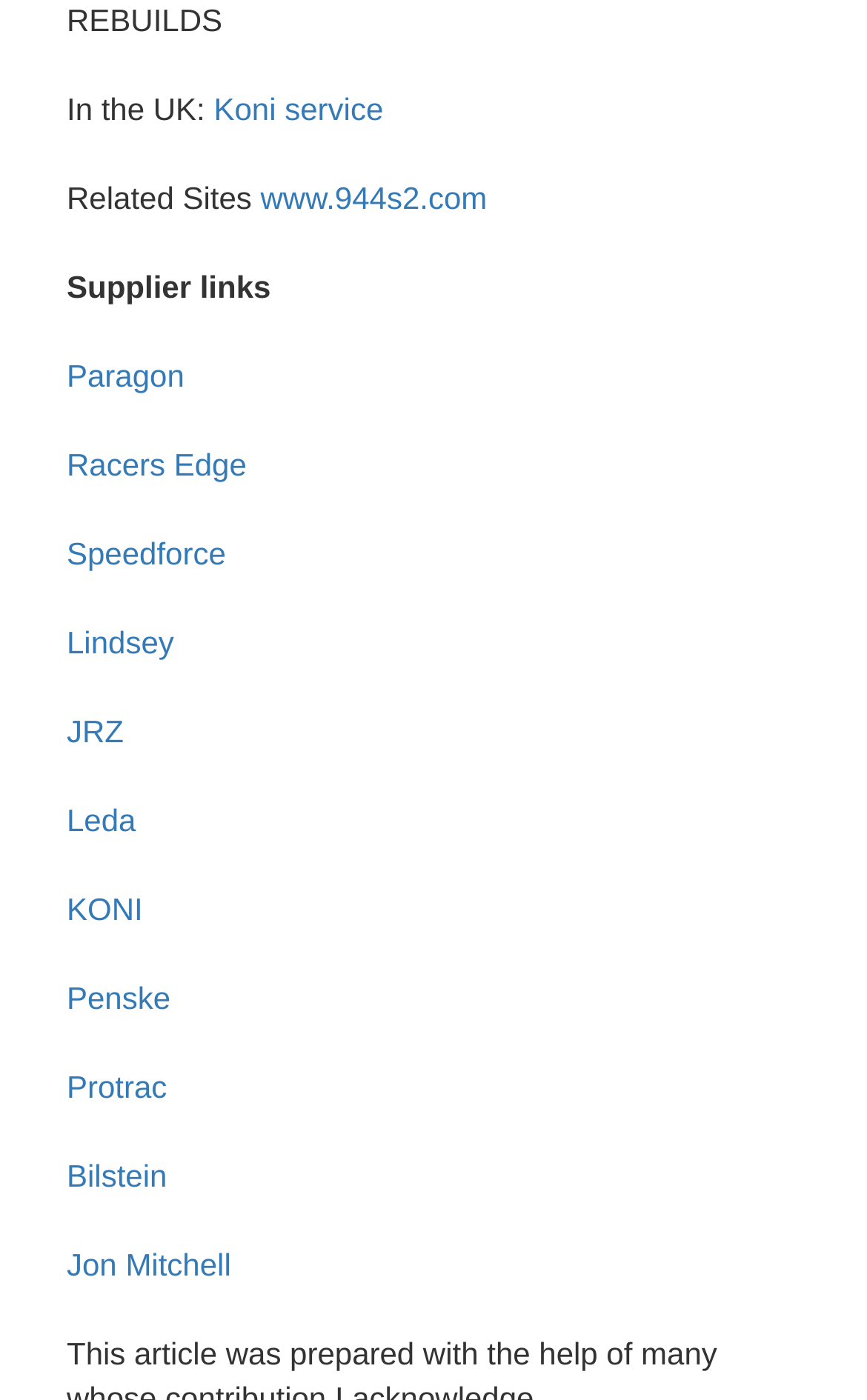What is the first supplier link listed on the webpage?
From the details in the image, provide a complete and detailed answer to the question.

By examining the webpage structure, I found that the first supplier link listed is 'Paragon', which is located at the top of the list of supplier links.